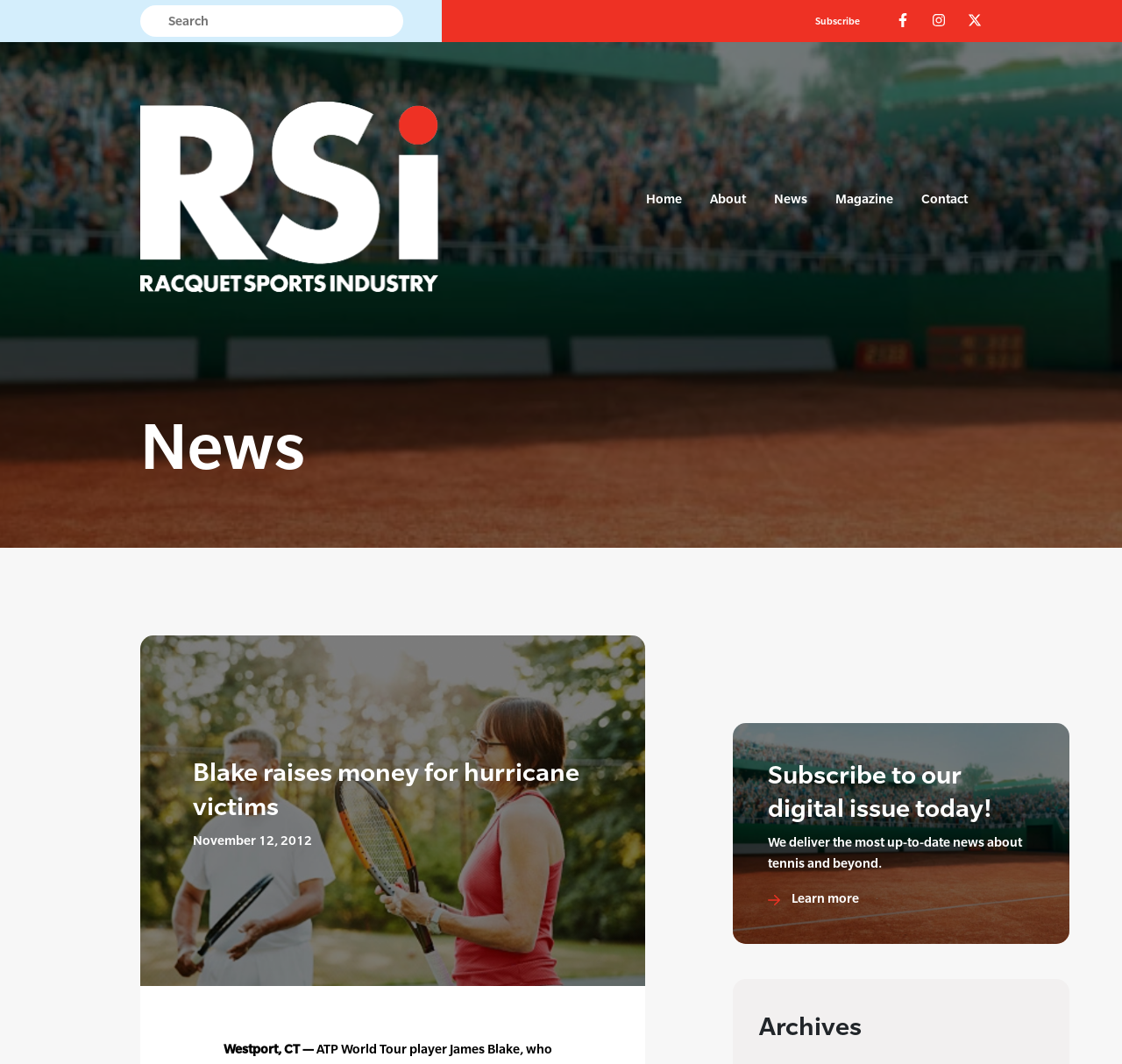Please specify the bounding box coordinates for the clickable region that will help you carry out the instruction: "Read the news".

[0.684, 0.17, 0.726, 0.203]